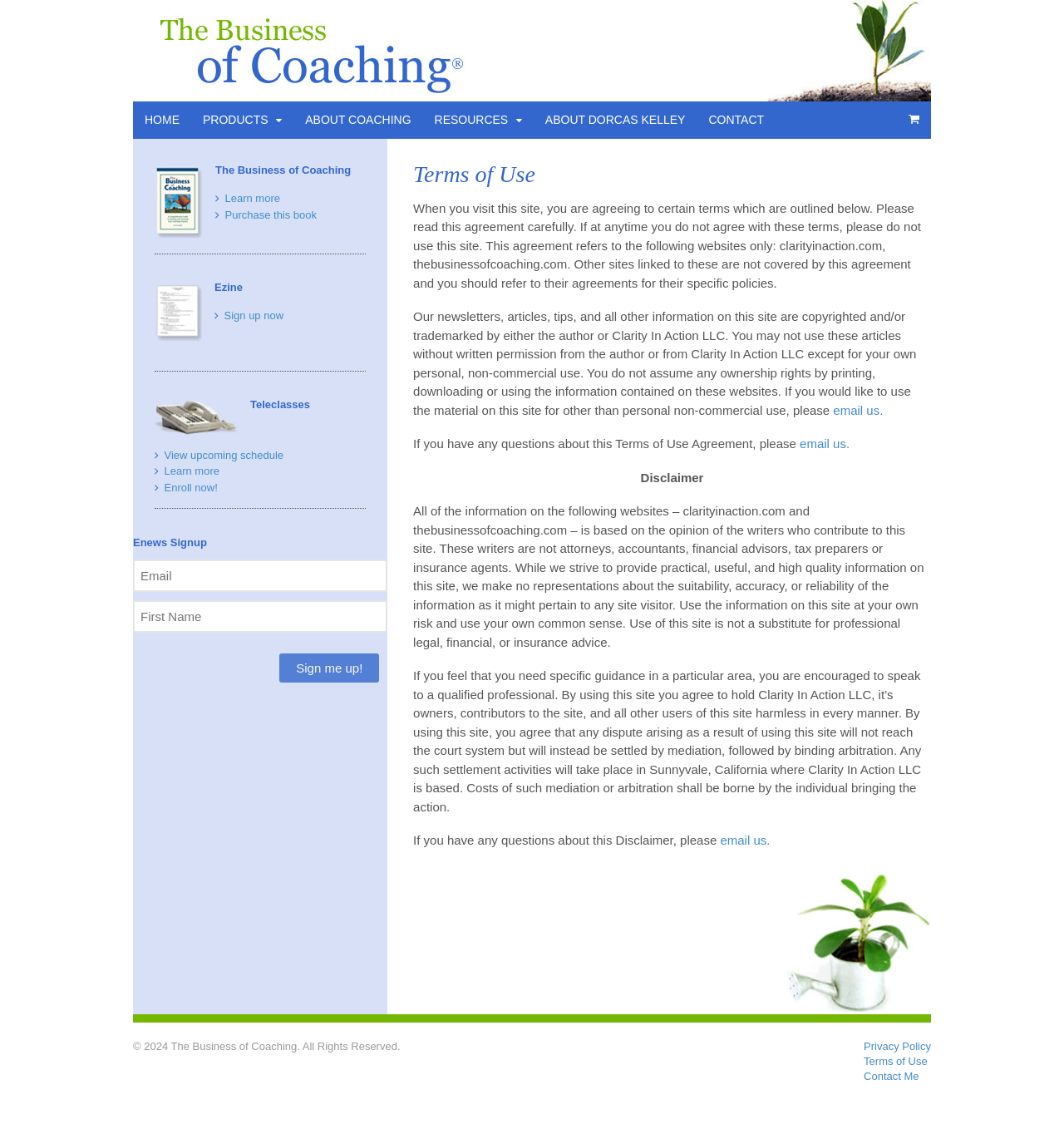Locate the bounding box of the UI element with the following description: "Enroll now!".

[0.145, 0.428, 0.205, 0.439]